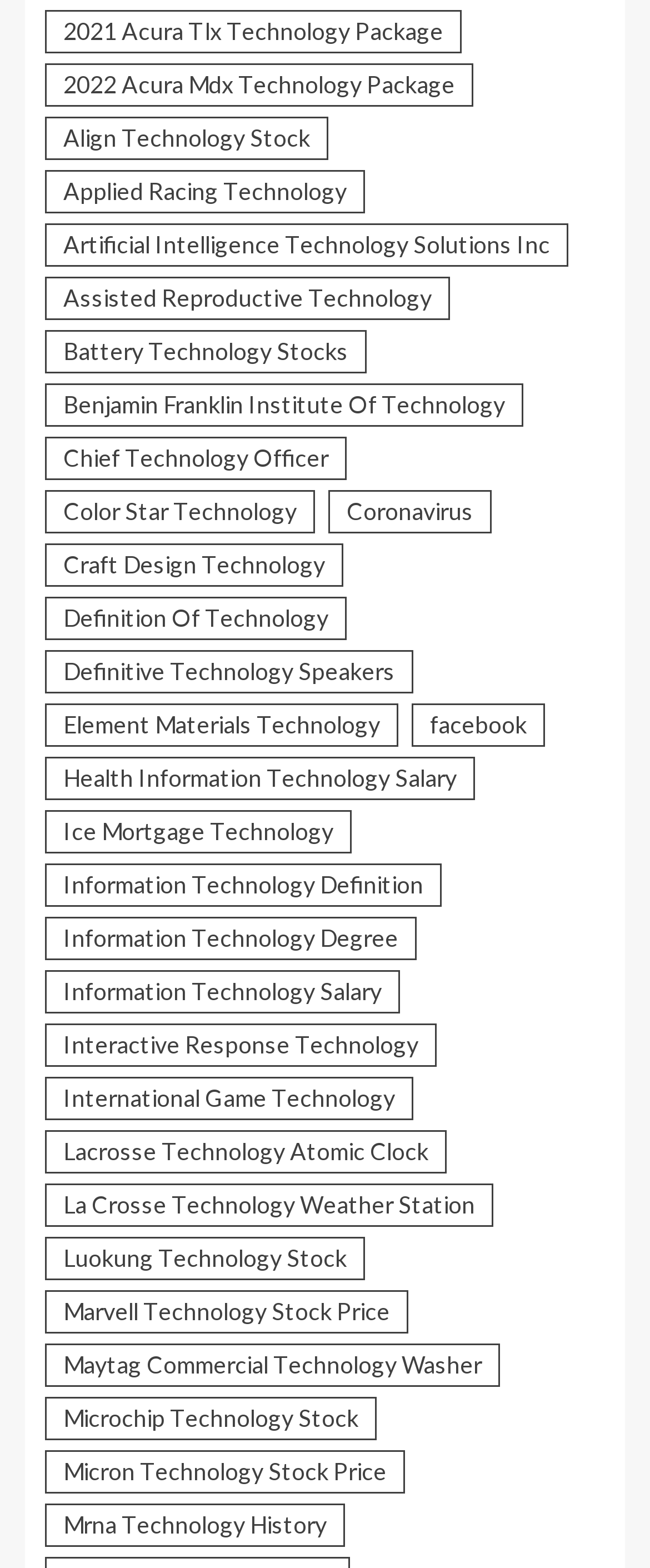Indicate the bounding box coordinates of the element that must be clicked to execute the instruction: "Access My Courses". The coordinates should be given as four float numbers between 0 and 1, i.e., [left, top, right, bottom].

None